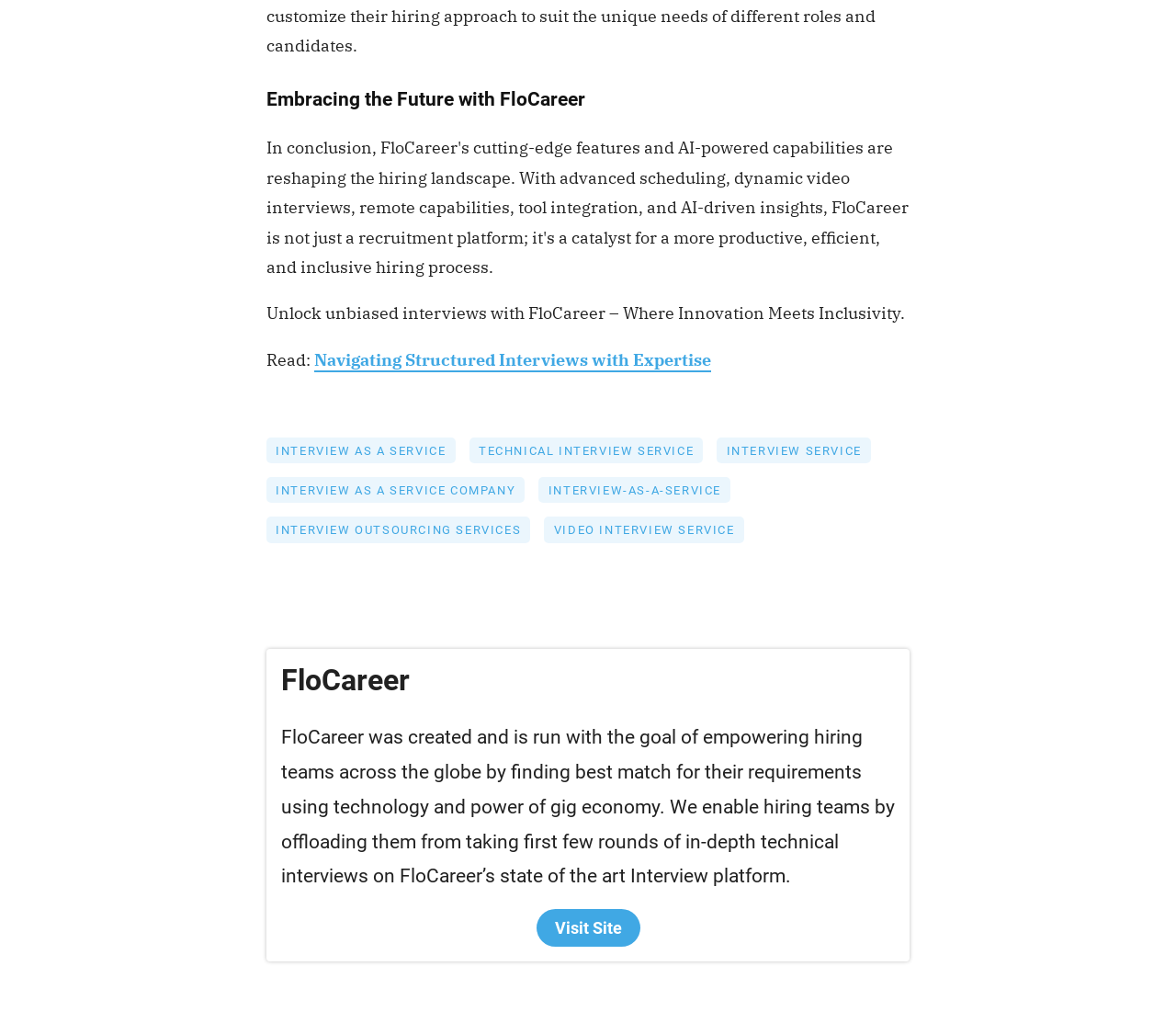Can you find the bounding box coordinates for the UI element given this description: "Interview as a Service"? Provide the coordinates as four float numbers between 0 and 1: [left, top, right, bottom].

[0.227, 0.428, 0.399, 0.467]